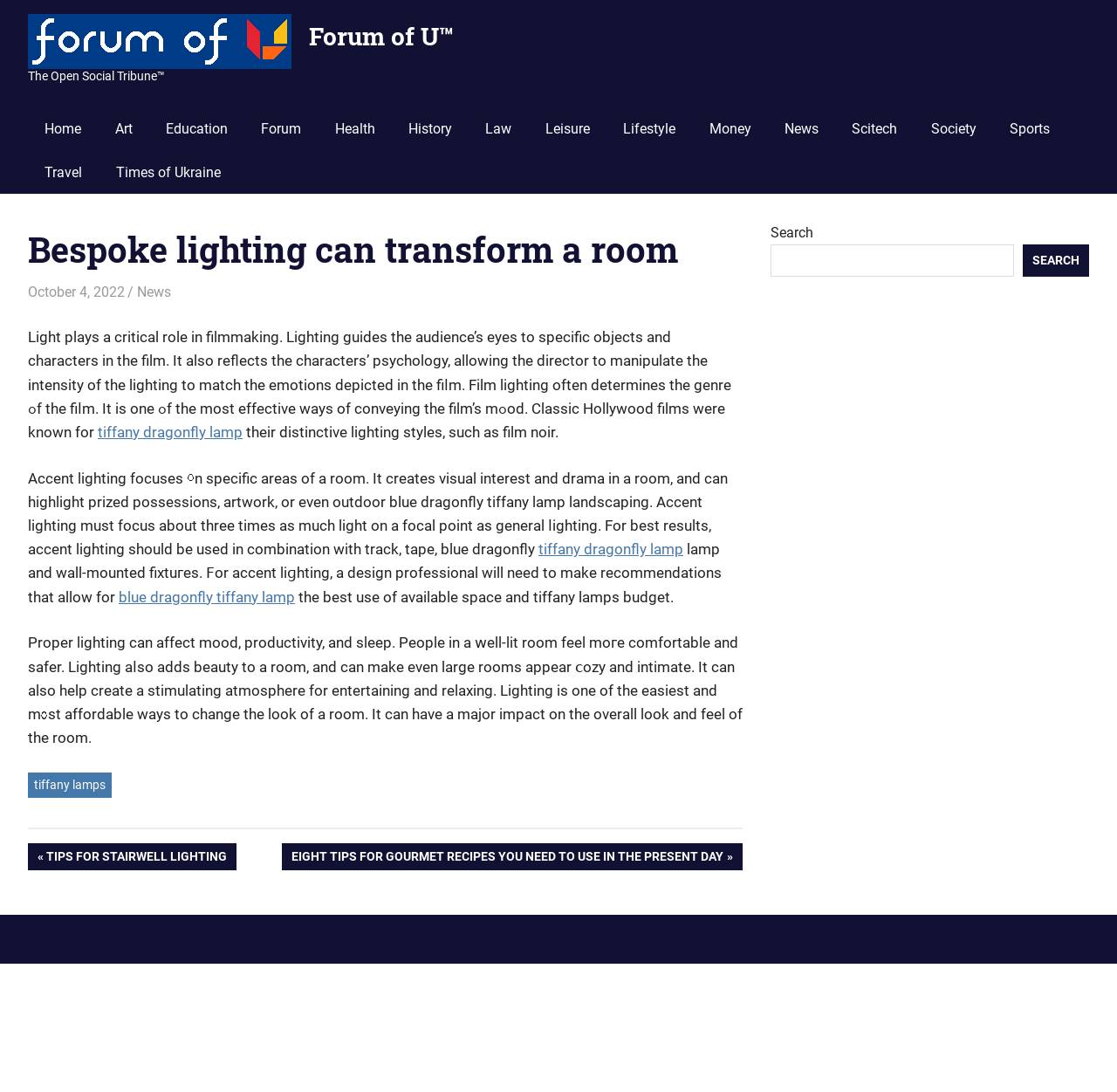From the webpage screenshot, predict the bounding box coordinates (top-left x, top-left y, bottom-right x, bottom-right y) for the UI element described here: blue dragonfly tiffany lamp

[0.106, 0.538, 0.264, 0.554]